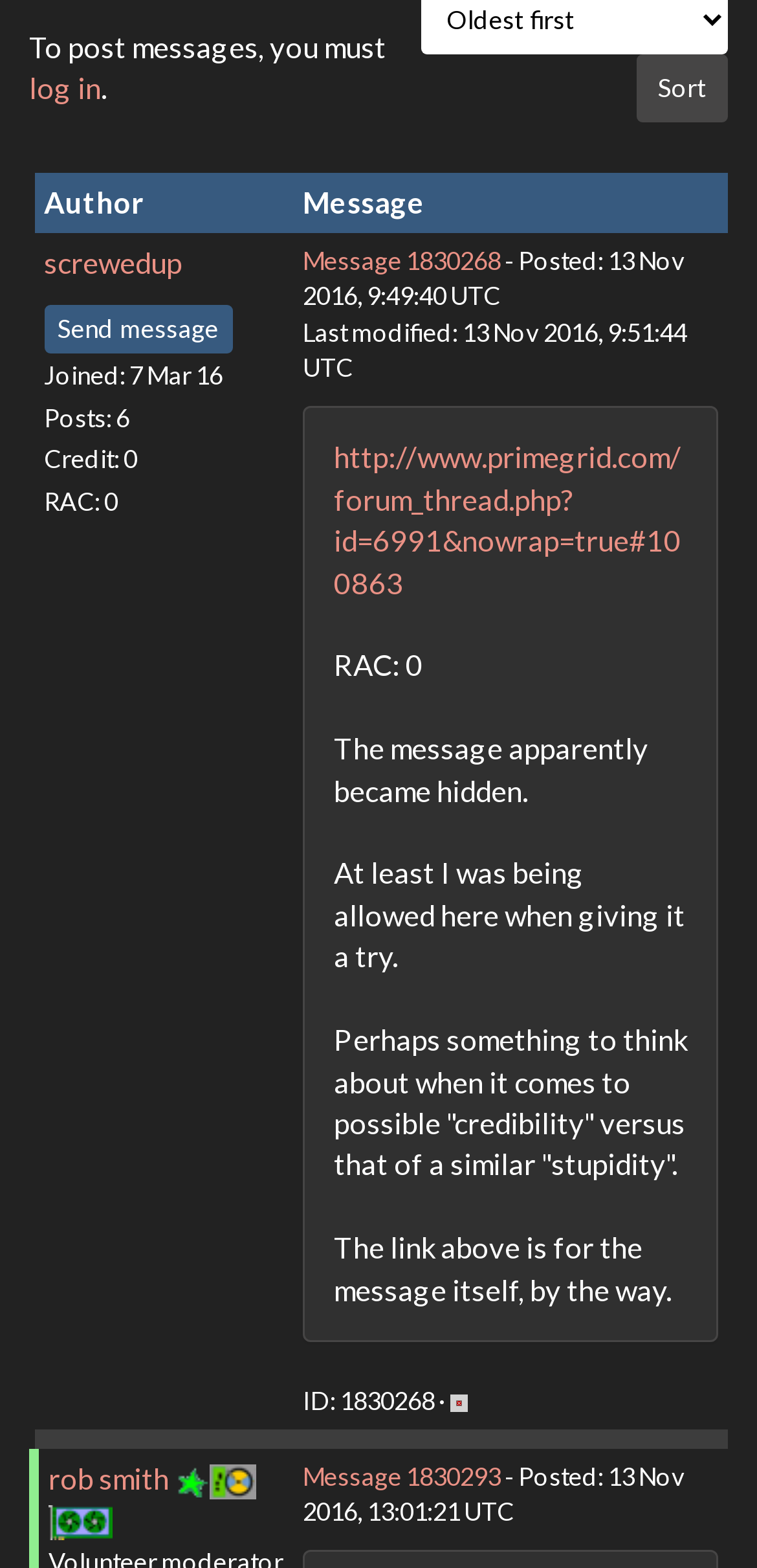Show the bounding box coordinates for the HTML element as described: "parent_node: rob smith".

[0.231, 0.931, 0.277, 0.953]